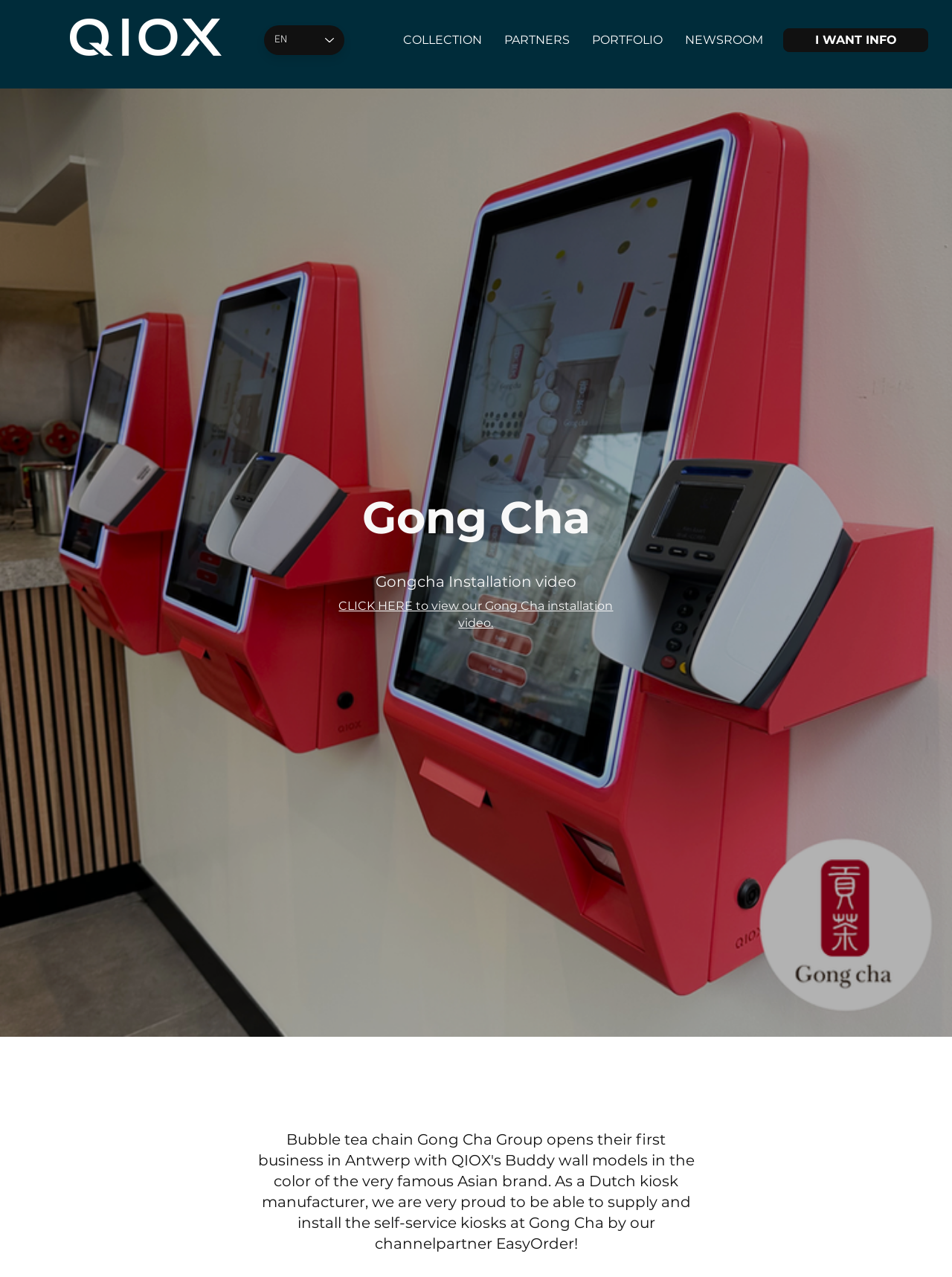What type of content is available in the 'NEWSROOM' section?
Please provide a comprehensive answer based on the information in the image.

The 'NEWSROOM' link is part of the site navigation, and it is likely to contain news articles or press releases related to Gong Cha or QIOX.